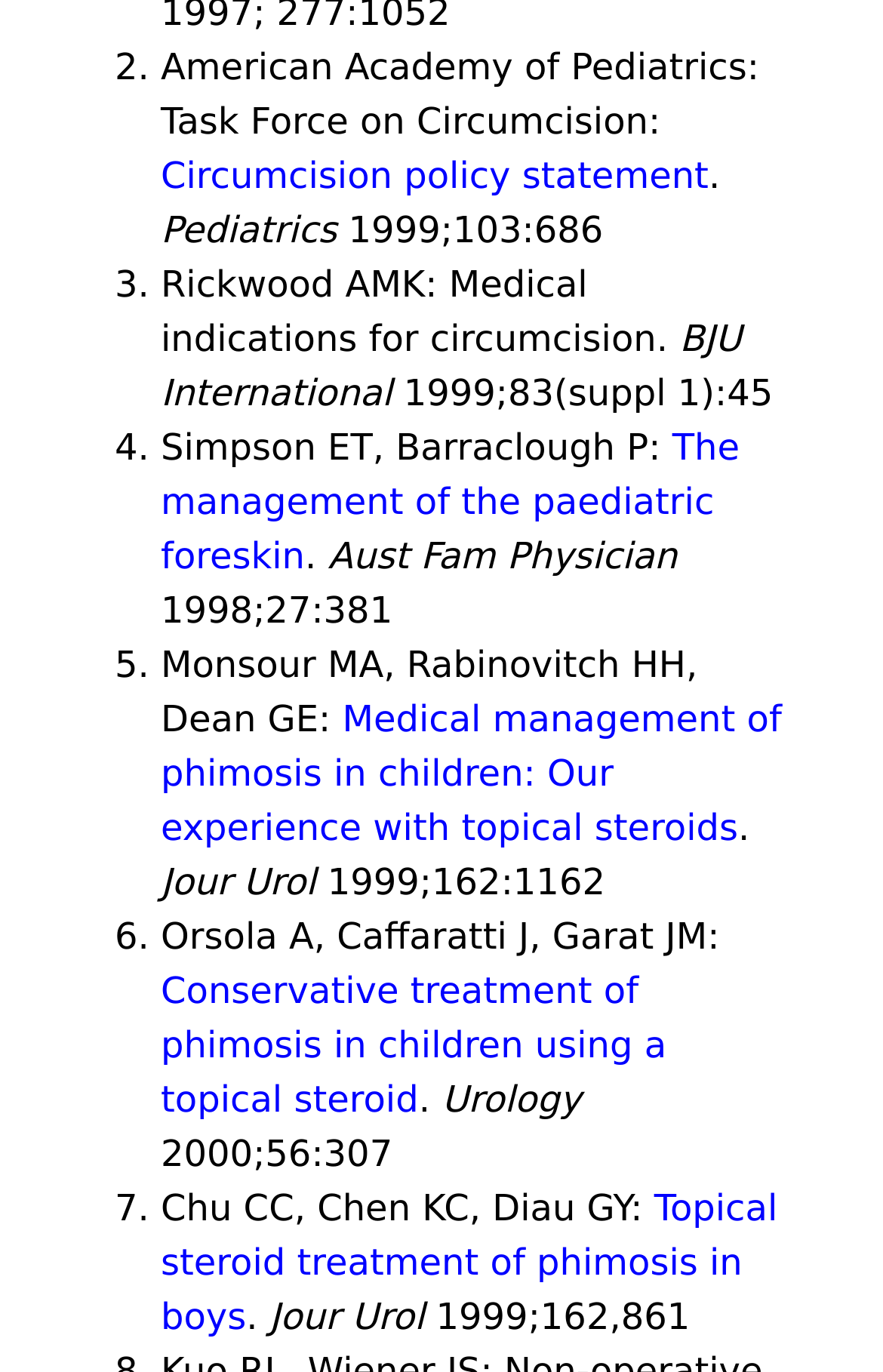Please give a short response to the question using one word or a phrase:
What is the publication year of the third reference?

1998